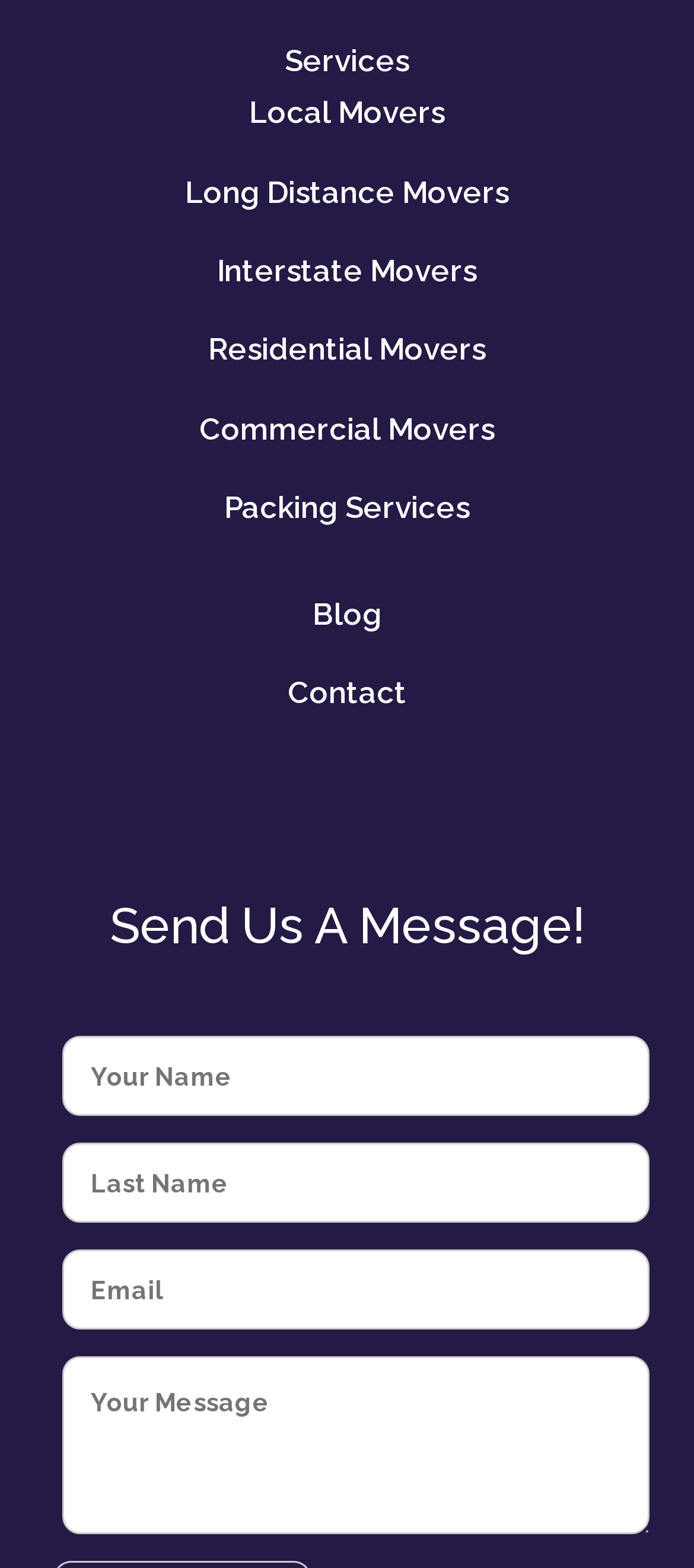How many types of movers are listed?
Using the image, provide a detailed and thorough answer to the question.

By examining the links on the webpage, I found five types of movers listed: Local Movers, Long Distance Movers, Interstate Movers, Residential Movers, and Commercial Movers.